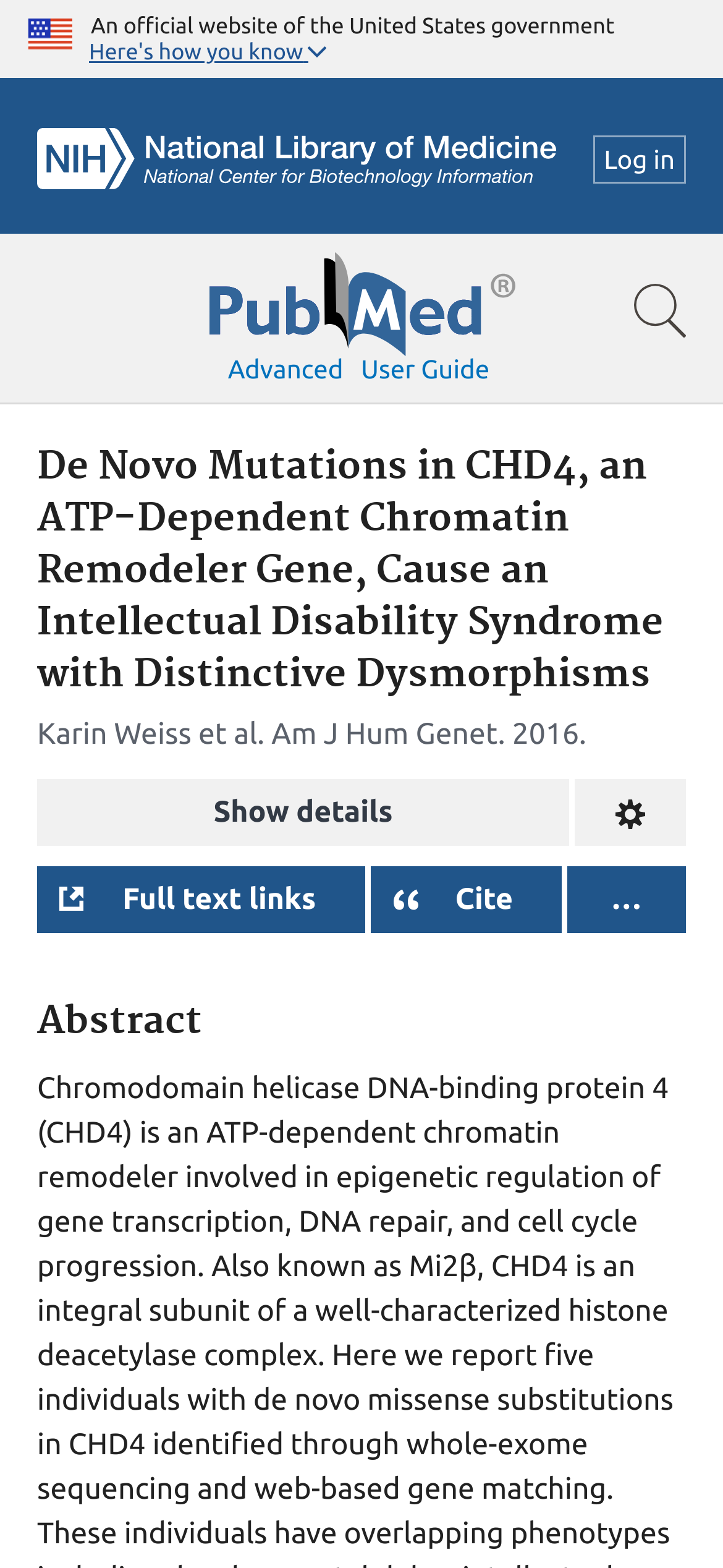Provide a brief response to the question below using a single word or phrase: 
What is the journal name?

Am J Hum Genet